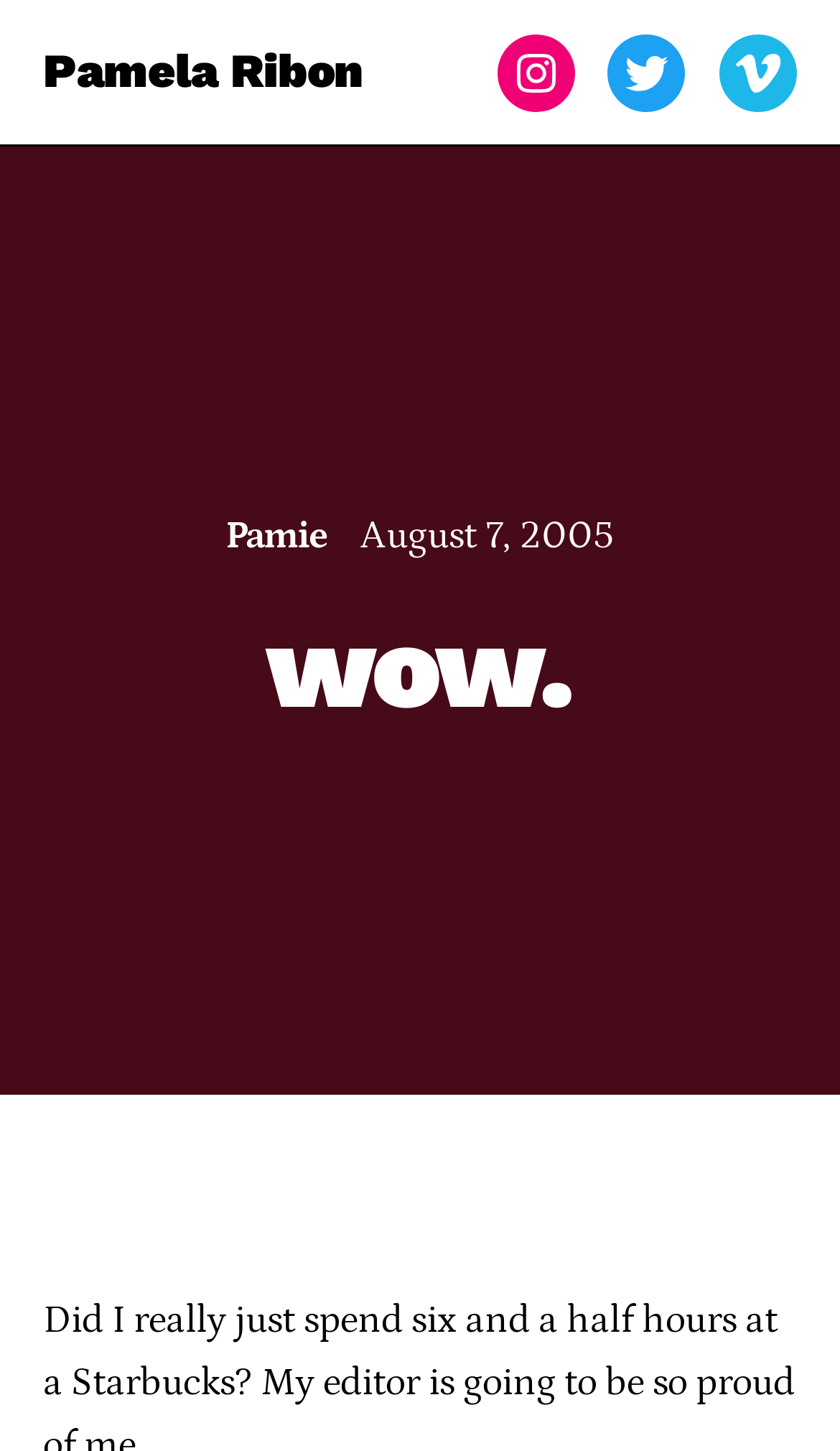From the screenshot, find the bounding box of the UI element matching this description: "Instagram". Supply the bounding box coordinates in the form [left, top, right, bottom], each a float between 0 and 1.

[0.592, 0.023, 0.684, 0.077]